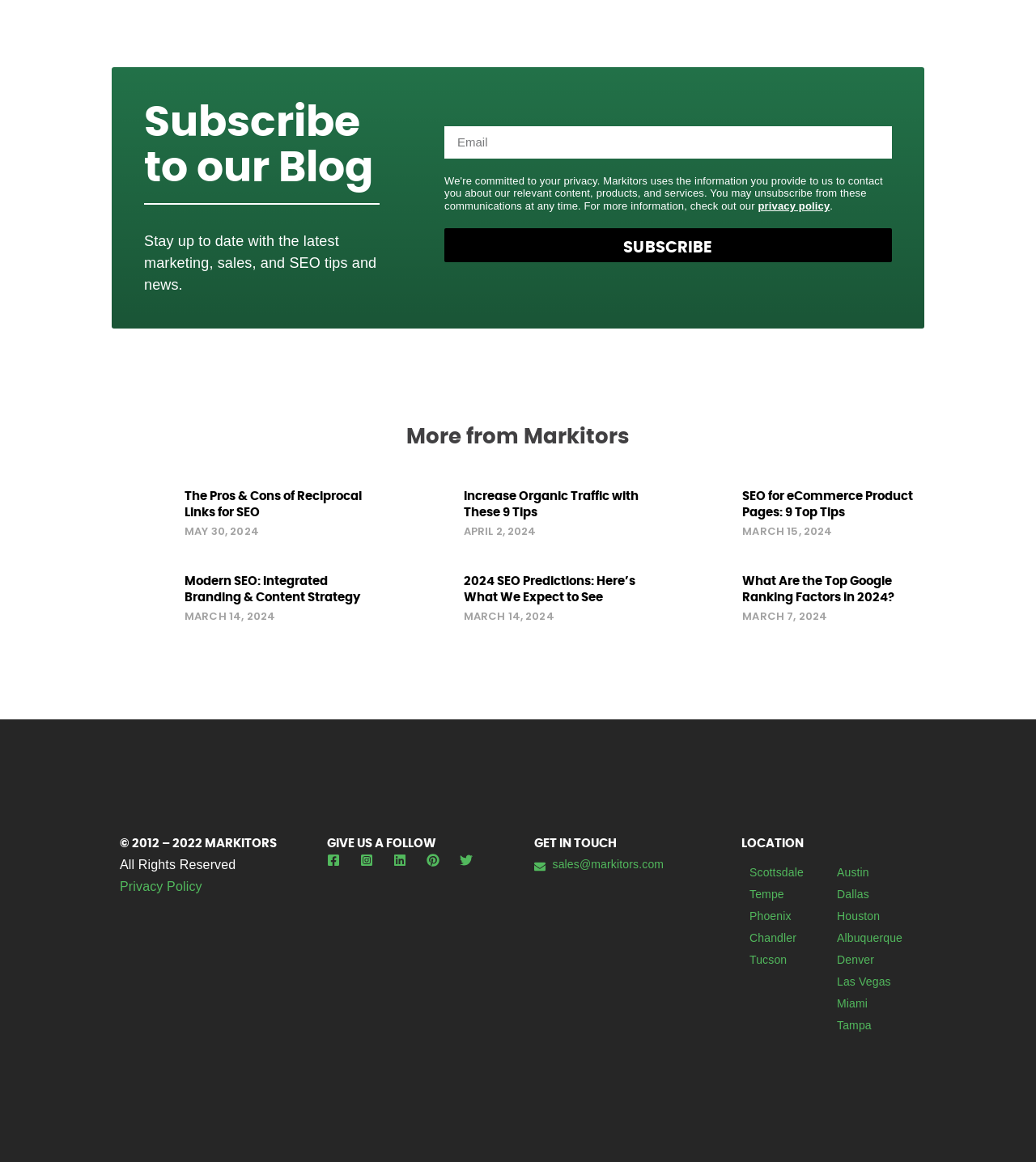Give a concise answer using one word or a phrase to the following question:
How many articles are listed on the webpage?

4